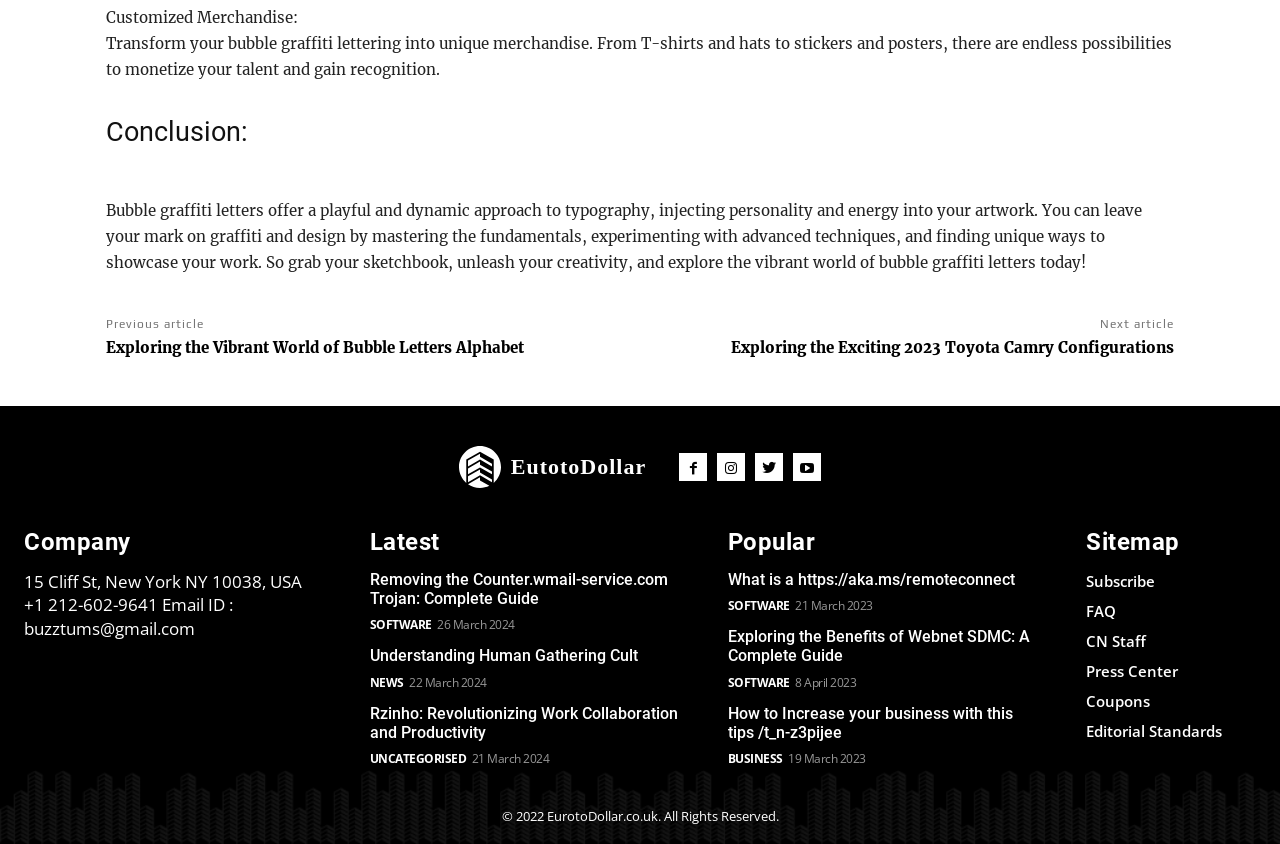Please specify the bounding box coordinates of the area that should be clicked to accomplish the following instruction: "Click on 'Exploring the Vibrant World of Bubble Letters Alphabet'". The coordinates should consist of four float numbers between 0 and 1, i.e., [left, top, right, bottom].

[0.083, 0.4, 0.409, 0.423]